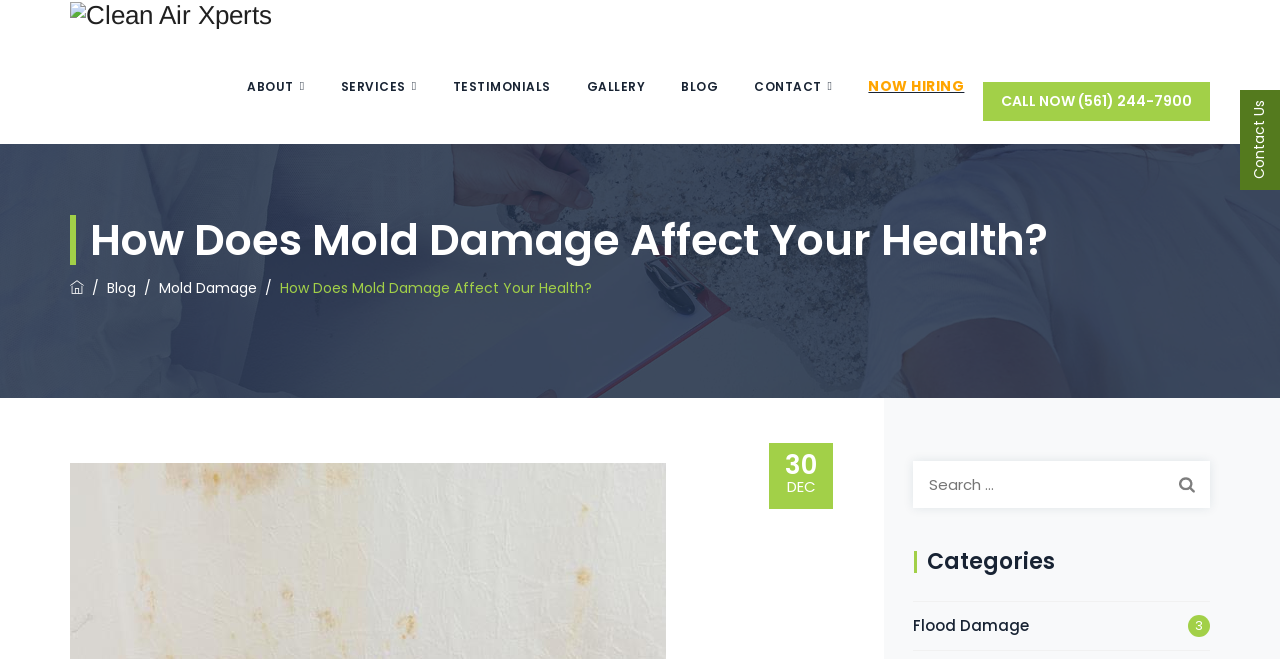Create a full and detailed caption for the entire webpage.

The webpage is about mold damage and its effects on health, specifically focusing on the importance of contacting a mold removal company for those with allergies or compromised immune systems. 

At the top left, there is a logo of "Clean Air Xperts" with a link to the company's website. Next to it, there is a primary navigation menu with links to various sections, including "CALL NOW", "ABOUT", "SERVICES", "TESTIMONIALS", "GALLERY", "BLOG", "CONTACT", and "NOW HIRING". 

Below the navigation menu, there is a heading that reads "How Does Mold Damage Affect Your Health?" followed by a brief description of the topic. On the same line, there are links to "Blog" and "Mold Damage" with a separator in between. 

Further down, there is a section with a time stamp, indicating that the article was published on December 30. 

On the right side, there is a search bar with a label "Search for:" and a "Search" button. 

Below the search bar, there is a heading that reads "Categories" with a link to "Flood Damage" and a count of 3 articles in that category. 

At the bottom right, there is a link to "Contact Us".